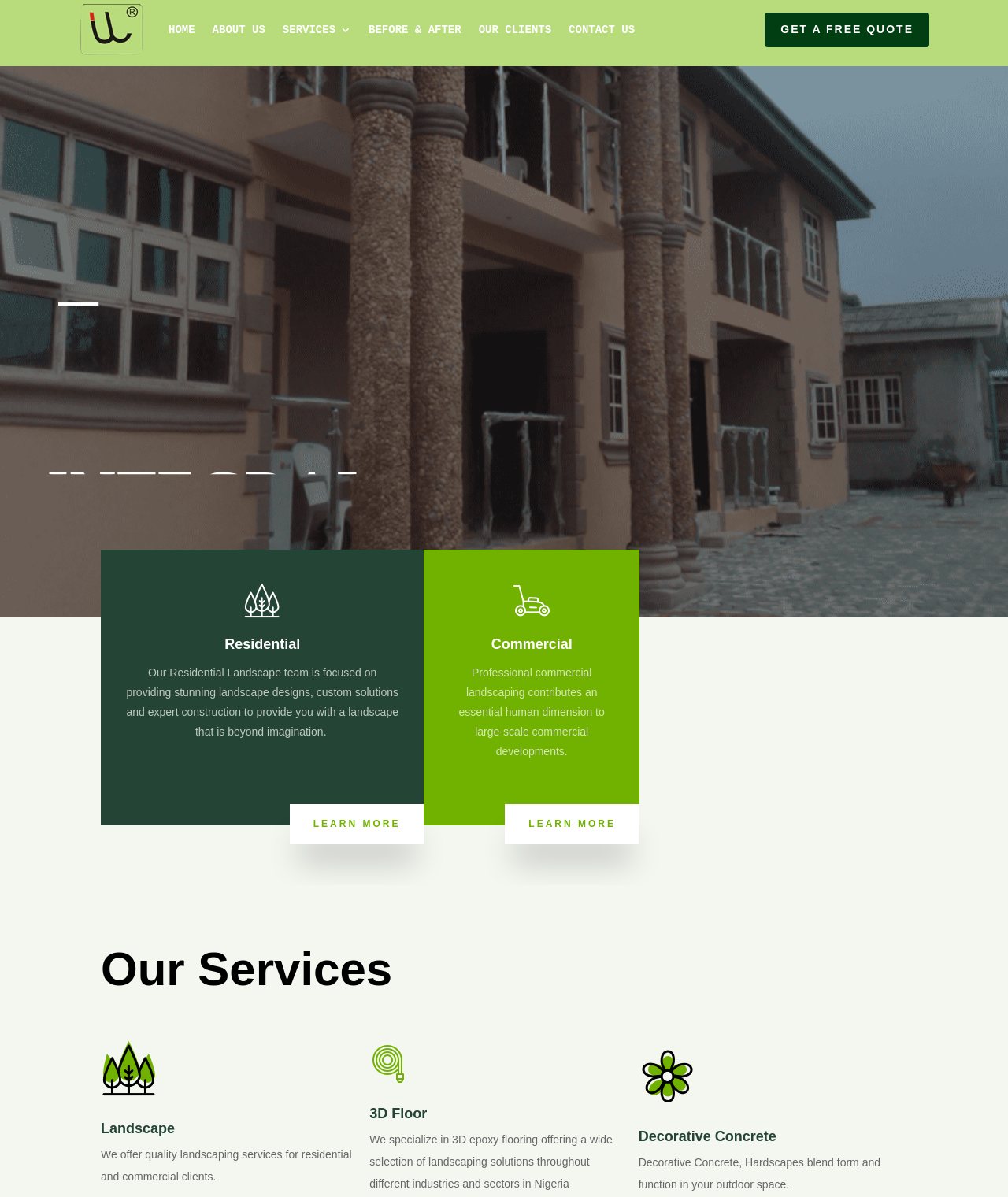What is the last service mentioned on the webpage? Analyze the screenshot and reply with just one word or a short phrase.

Decorative Concrete